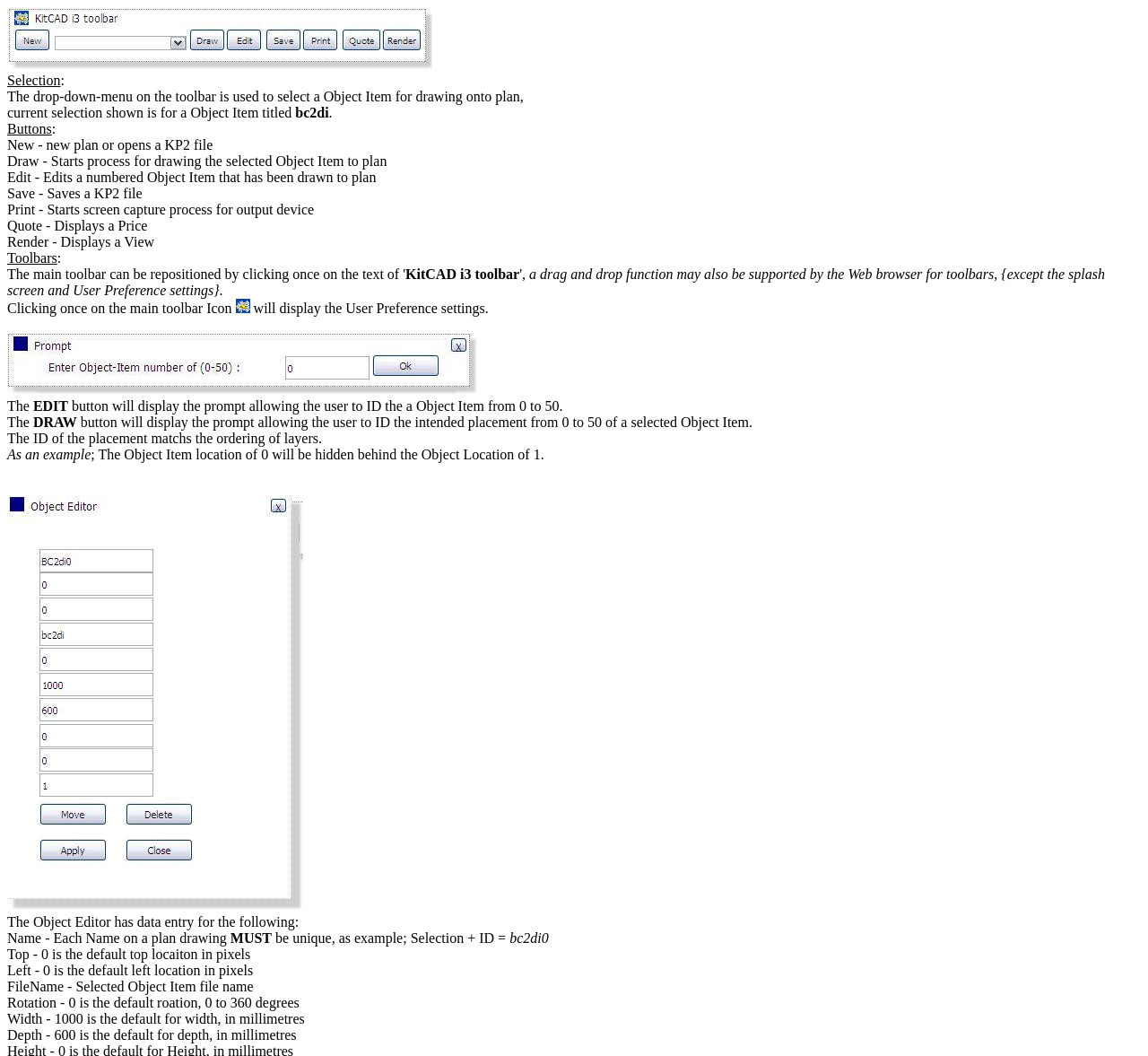Answer the following inquiry with a single word or phrase:
What does the 'Draw' button do?

Starts drawing process